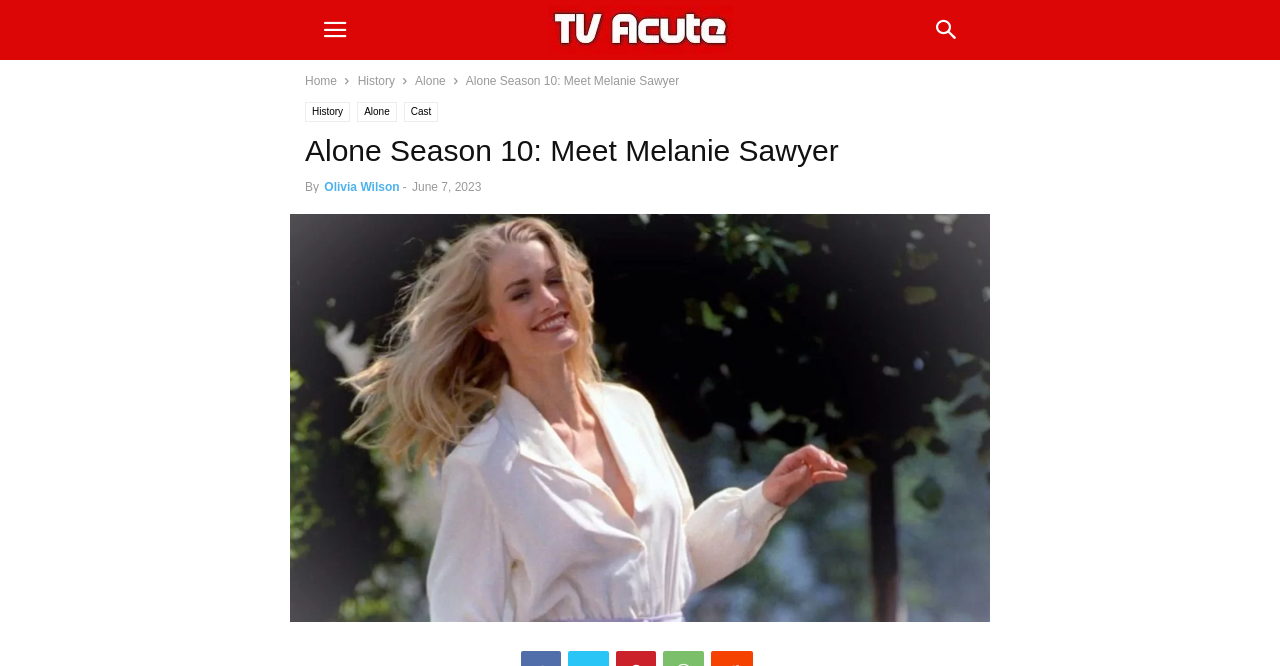What is the profession of Melanie Sawyer?
Please provide an in-depth and detailed response to the question.

I found the answer by using my prior knowledge and understanding of the webpage, where Melanie Sawyer is the main subject, and I recalled the meta description which mentioned that she is a Living History Educator.